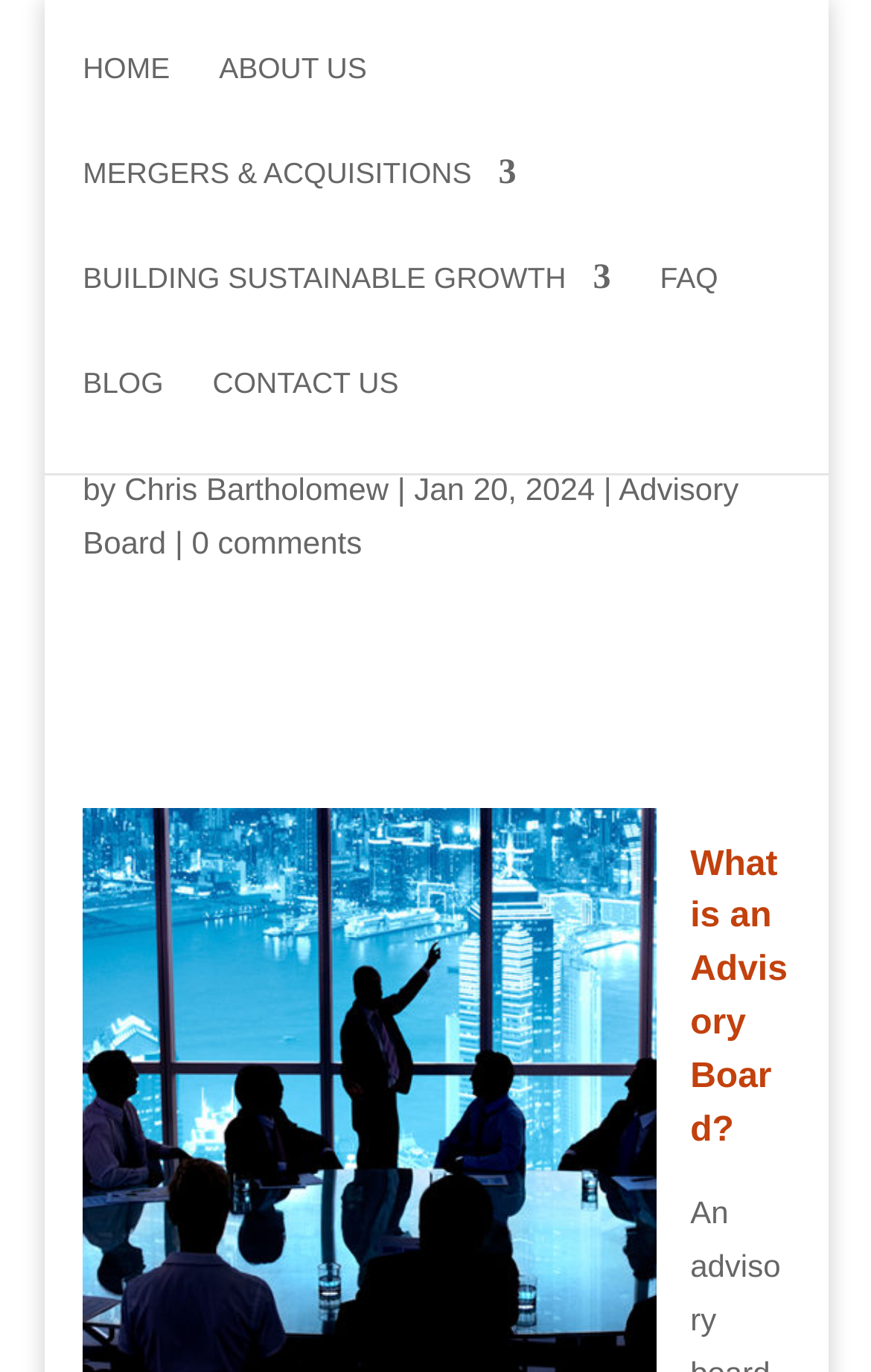What is the topic of the article?
Look at the screenshot and give a one-word or phrase answer.

Advisory Board